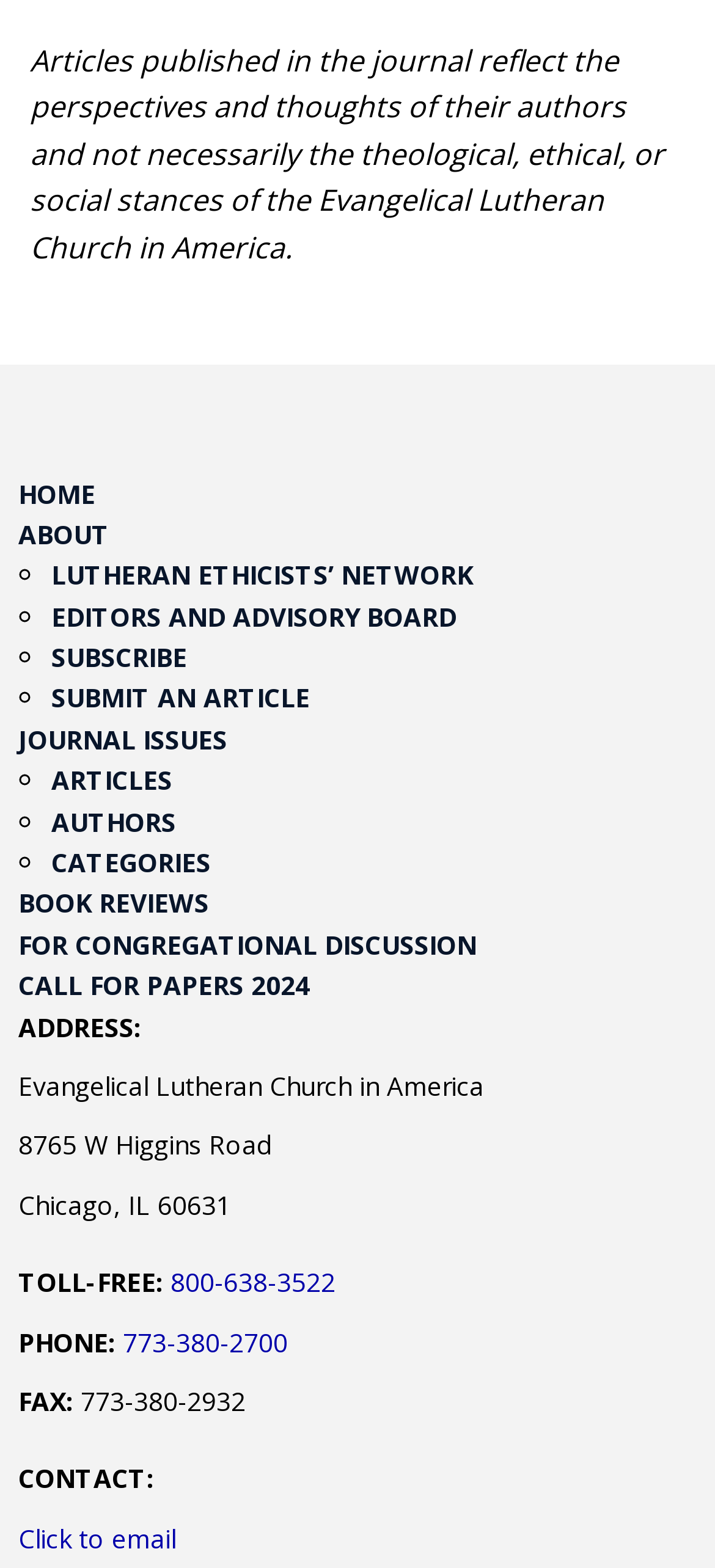Provide a brief response to the question using a single word or phrase: 
What is the address of the church?

8765 W Higgins Road, Chicago, IL 60631